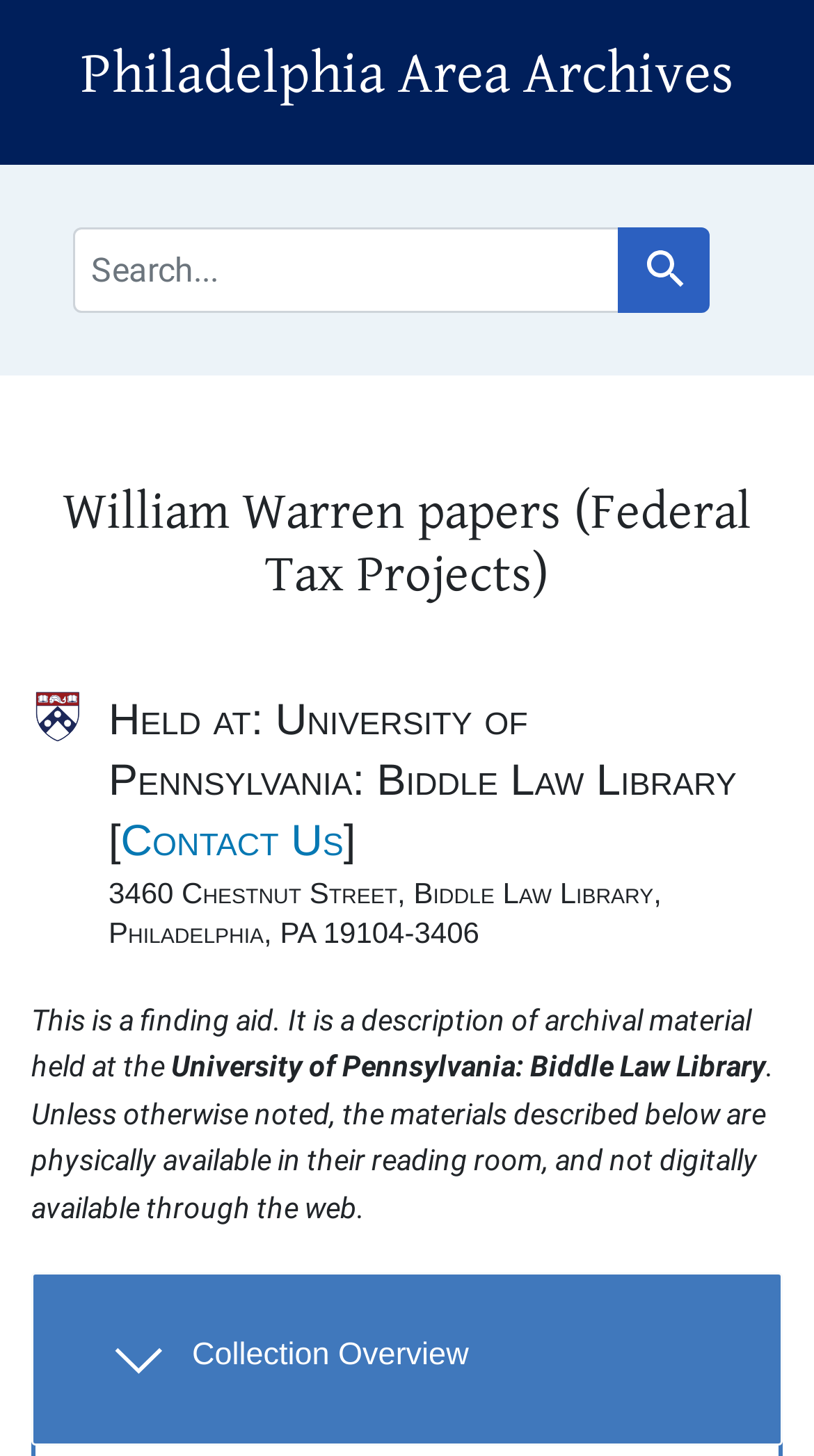Explain the contents of the webpage comprehensively.

The webpage is about the William Warren papers related to Federal Tax Projects, archived at the Philadelphia Area Archives. At the top, there are two links, "Skip to search" and "Skip to main content", followed by a heading that displays the title "Philadelphia Area Archives". Below this, there is a navigation section dedicated to search, which includes a search bar, a "search for" label, and a "Search" button.

The main content section is divided into several parts. At the top, there is a heading that reads "Main content". Below this, there is a header section that displays the title "William Warren papers (Federal Tax Projects)". Further down, there is a heading that says "Notifications".

The next section provides information about the archival material, including the location "Held at: University of Pennsylvania: Biddle Law Library" and a "Contact Us" link. Below this, there is an address "3460 Chestnut Street, Biddle Law Library, Philadelphia, PA 19104-3406".

The following section appears to be a description of the archival material, with a heading that reads "This is a finding aid. It is a description of archival material held at the University of Pennsylvania: Biddle Law Library". This section also includes a note about the physical availability of the materials.

Finally, there is a section dedicated to "Overview and metadata sections", which includes a heading that reads "Collection Overview". This section has a button that, when expanded, displays more information about the collection.